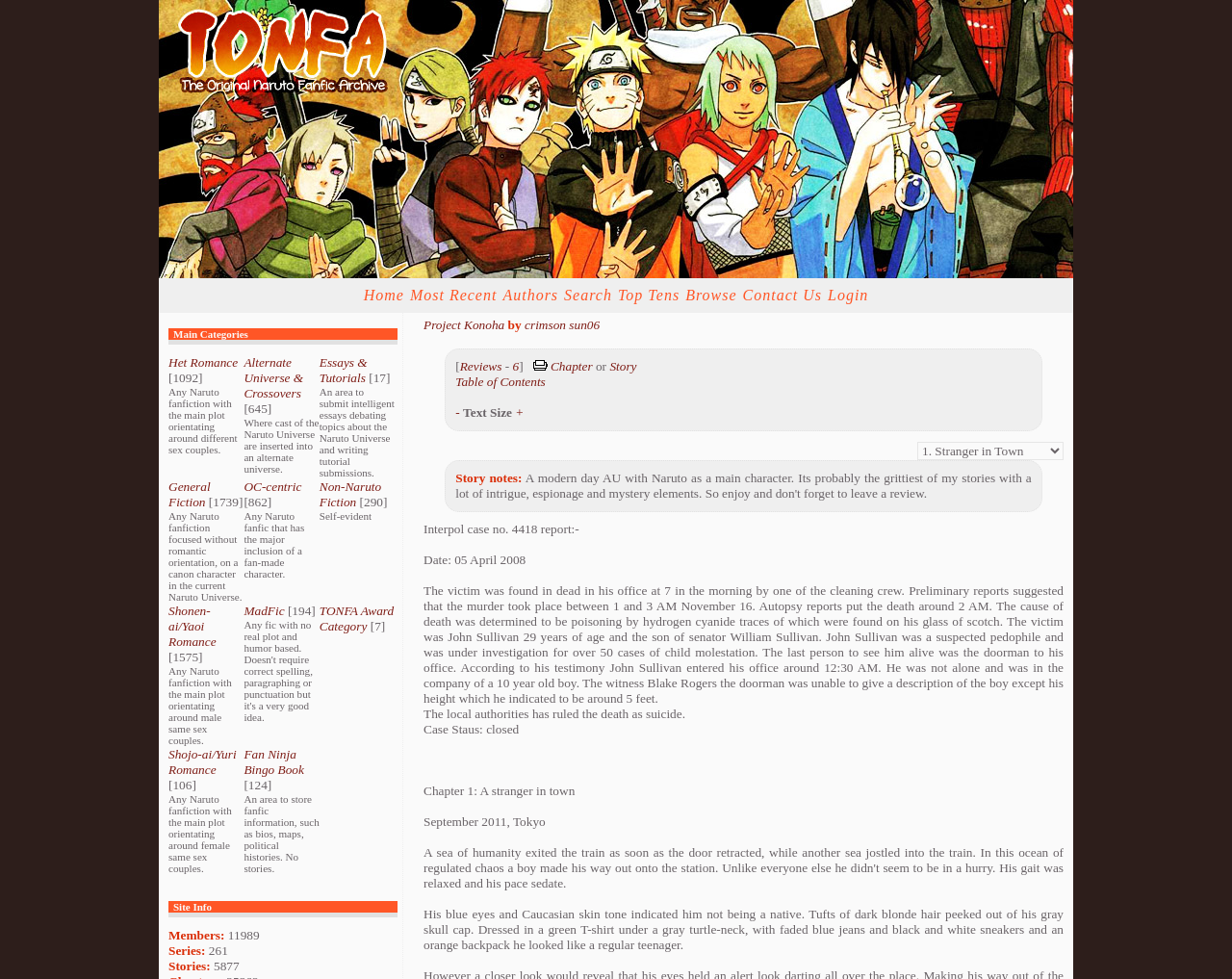Answer the question with a brief word or phrase:
How many members are there?

11989